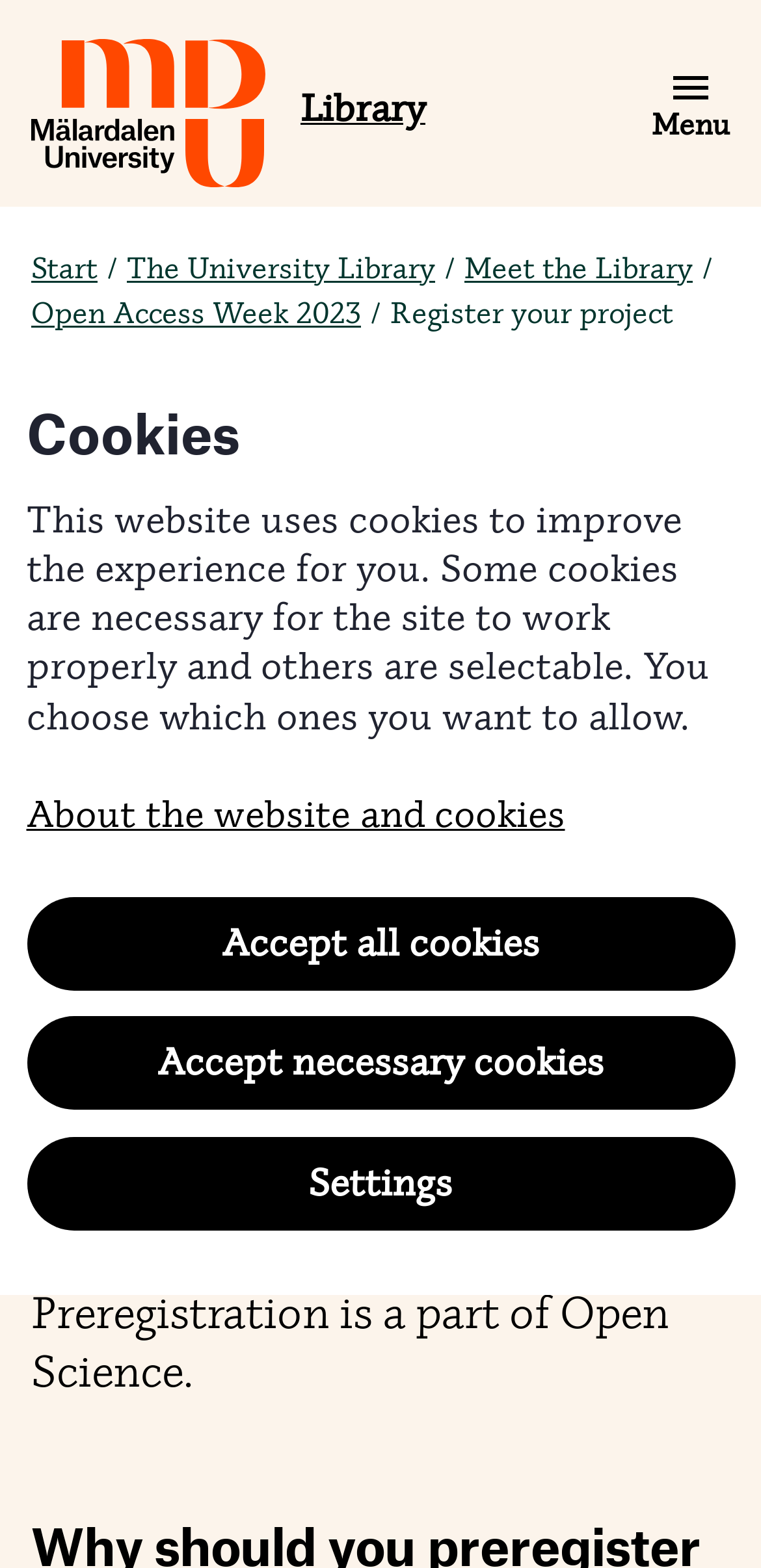Locate the bounding box coordinates for the element described below: "Start". The coordinates must be four float values between 0 and 1, formatted as [left, top, right, bottom].

[0.041, 0.16, 0.128, 0.182]